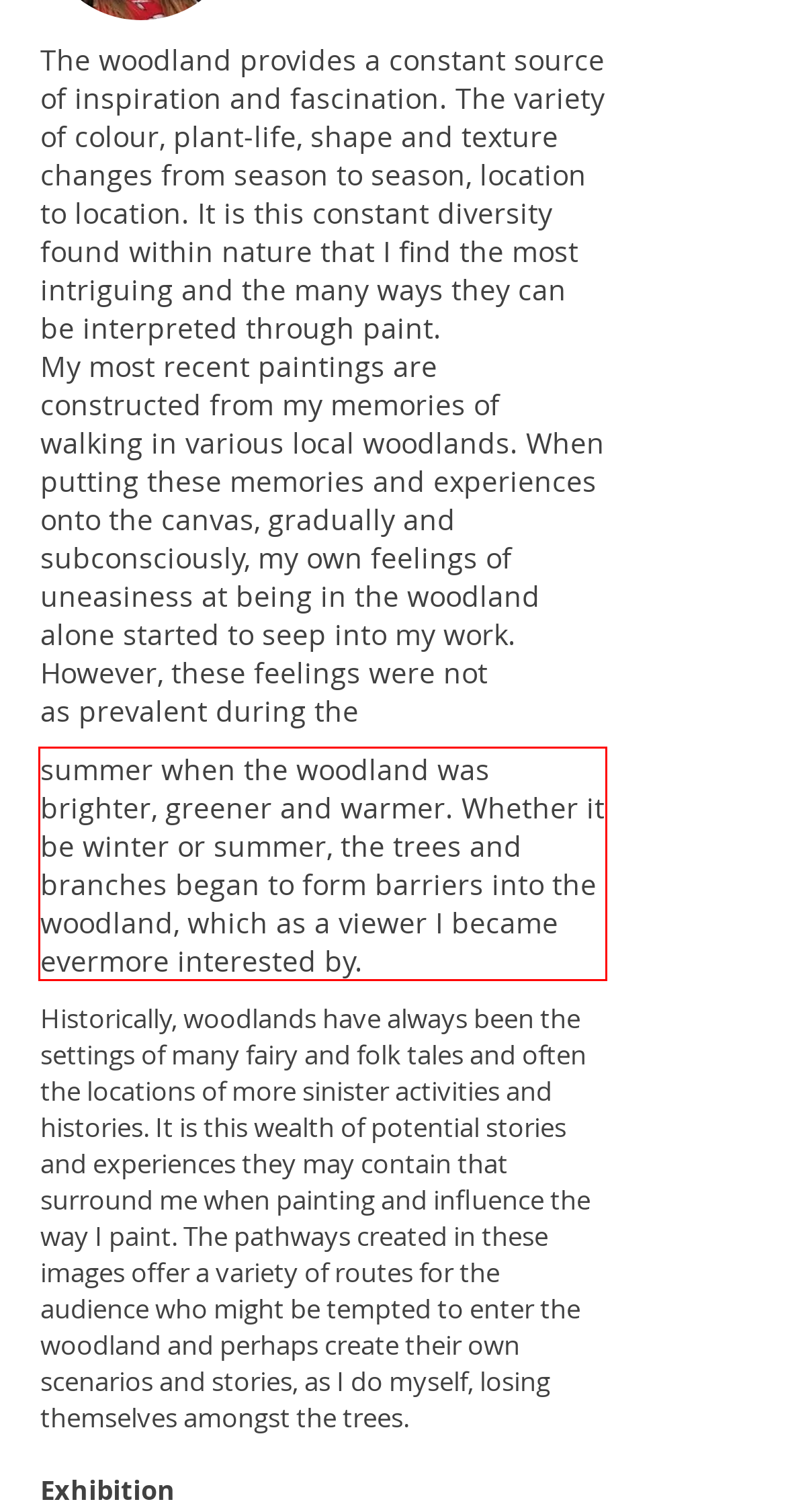Please take the screenshot of the webpage, find the red bounding box, and generate the text content that is within this red bounding box.

summer when the woodland was brighter, greener and warmer. Whether it be winter or summer, the trees and branches began to form barriers into the woodland, which as a viewer I became evermore interested by.